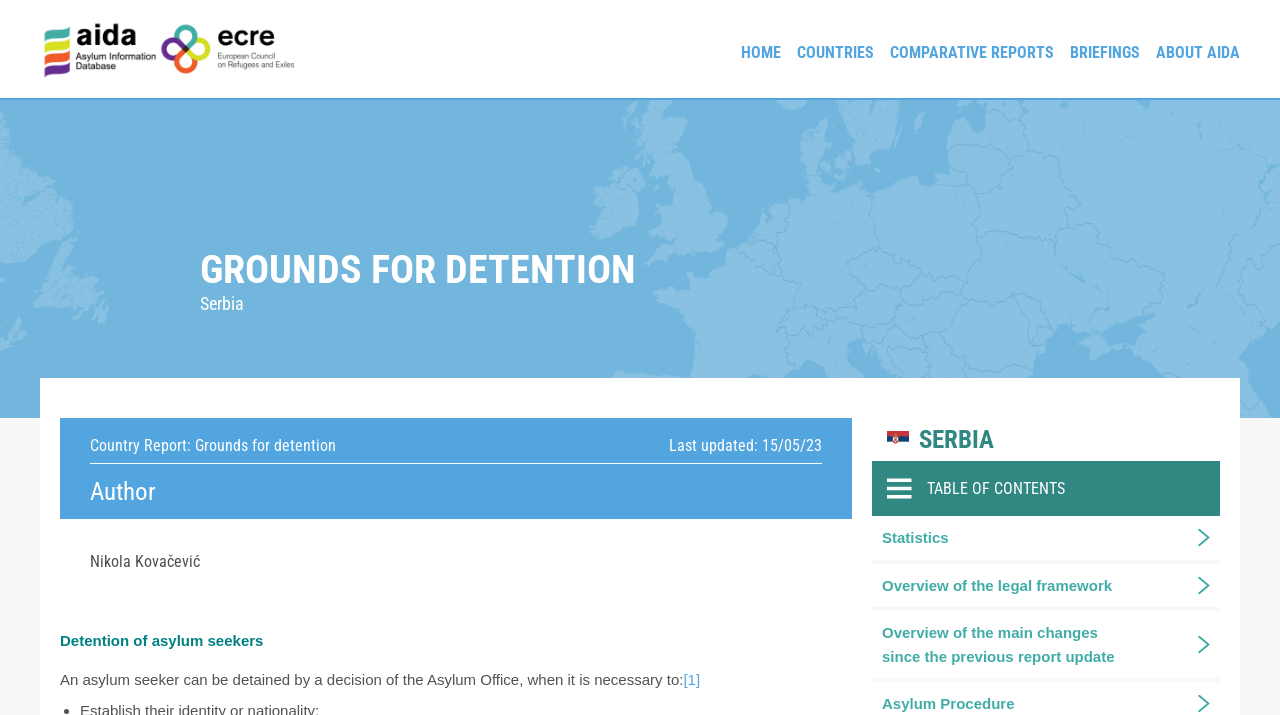Please find the bounding box for the UI component described as follows: "Home".

[0.579, 0.0, 0.61, 0.14]